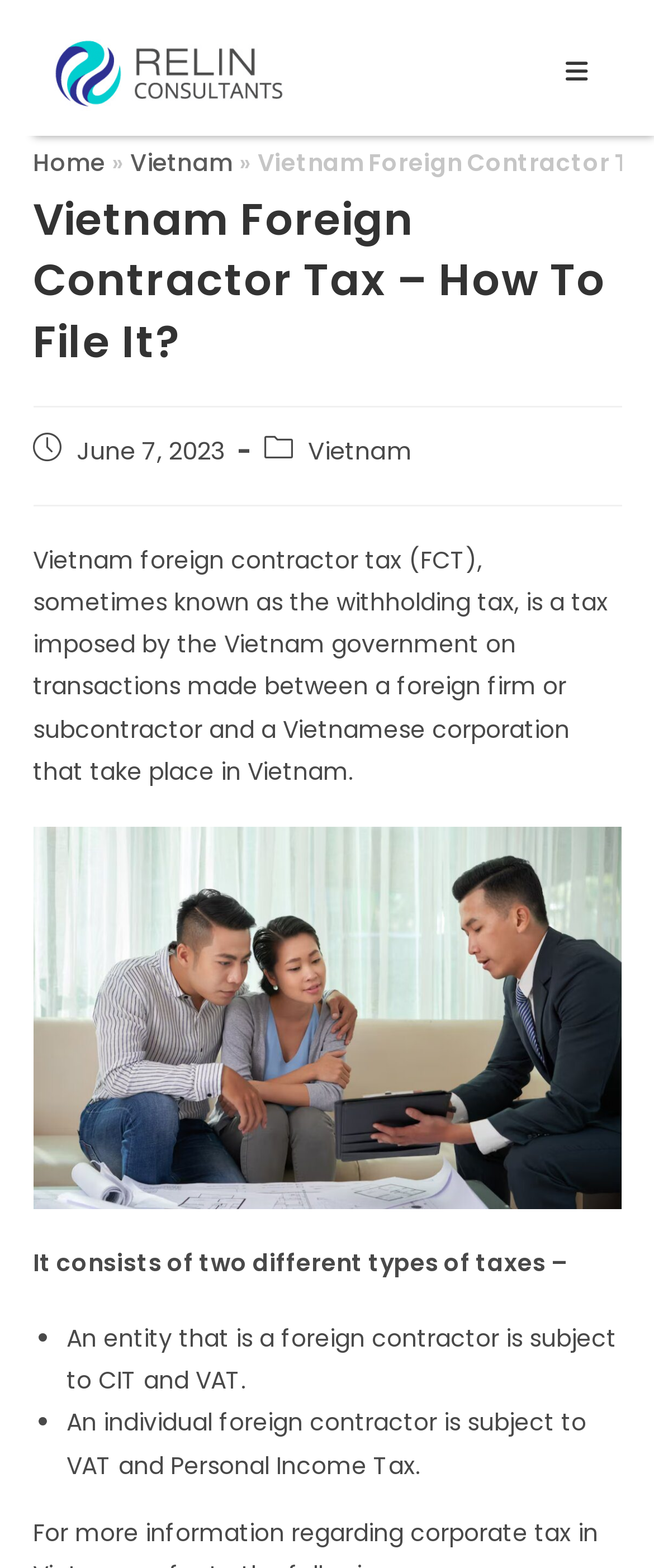Answer this question using a single word or a brief phrase:
What is the name of the company mentioned in the webpage?

Relin Consultants